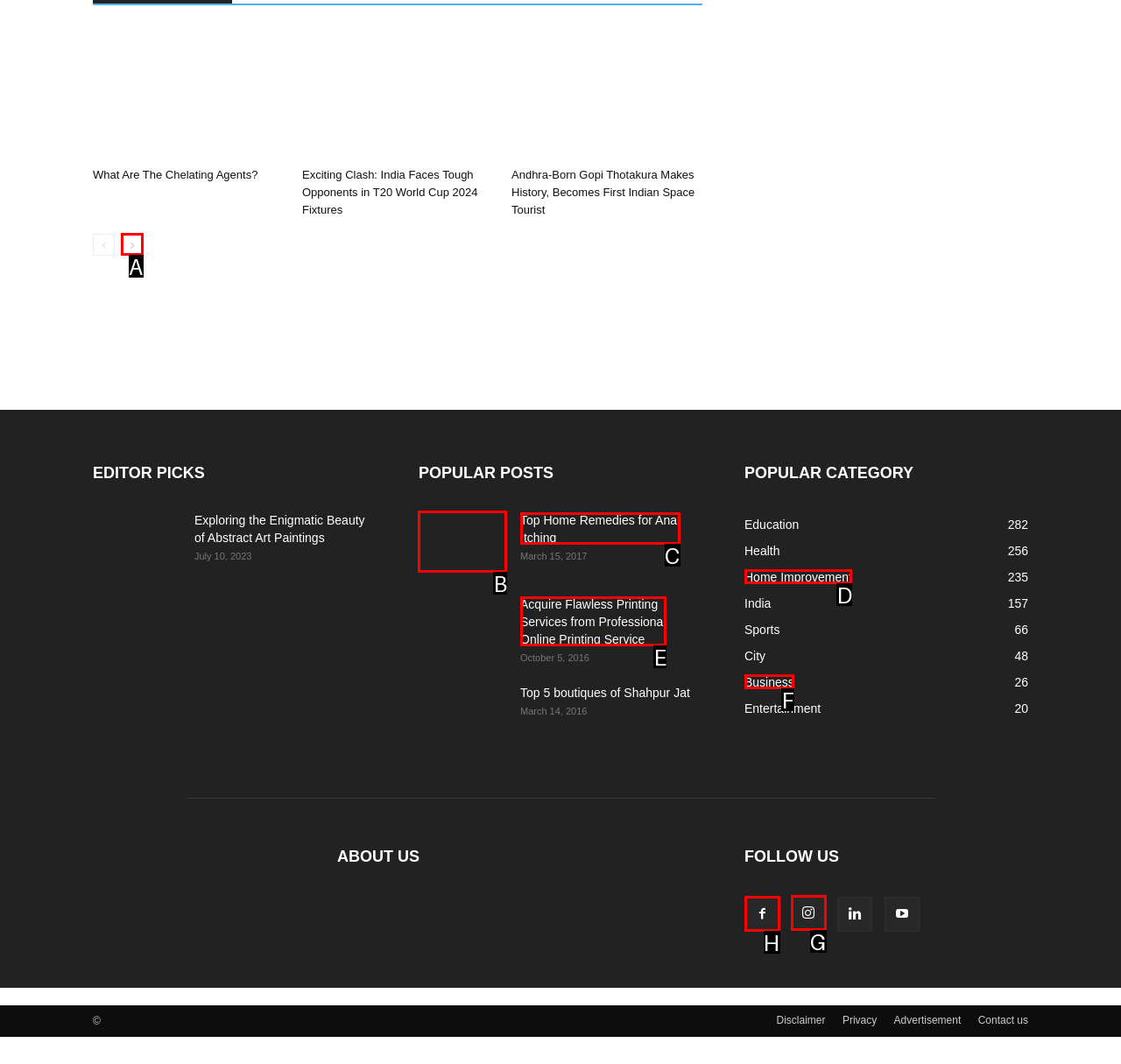Determine which HTML element should be clicked for this task: Read about top home remedies for anal itching
Provide the option's letter from the available choices.

B